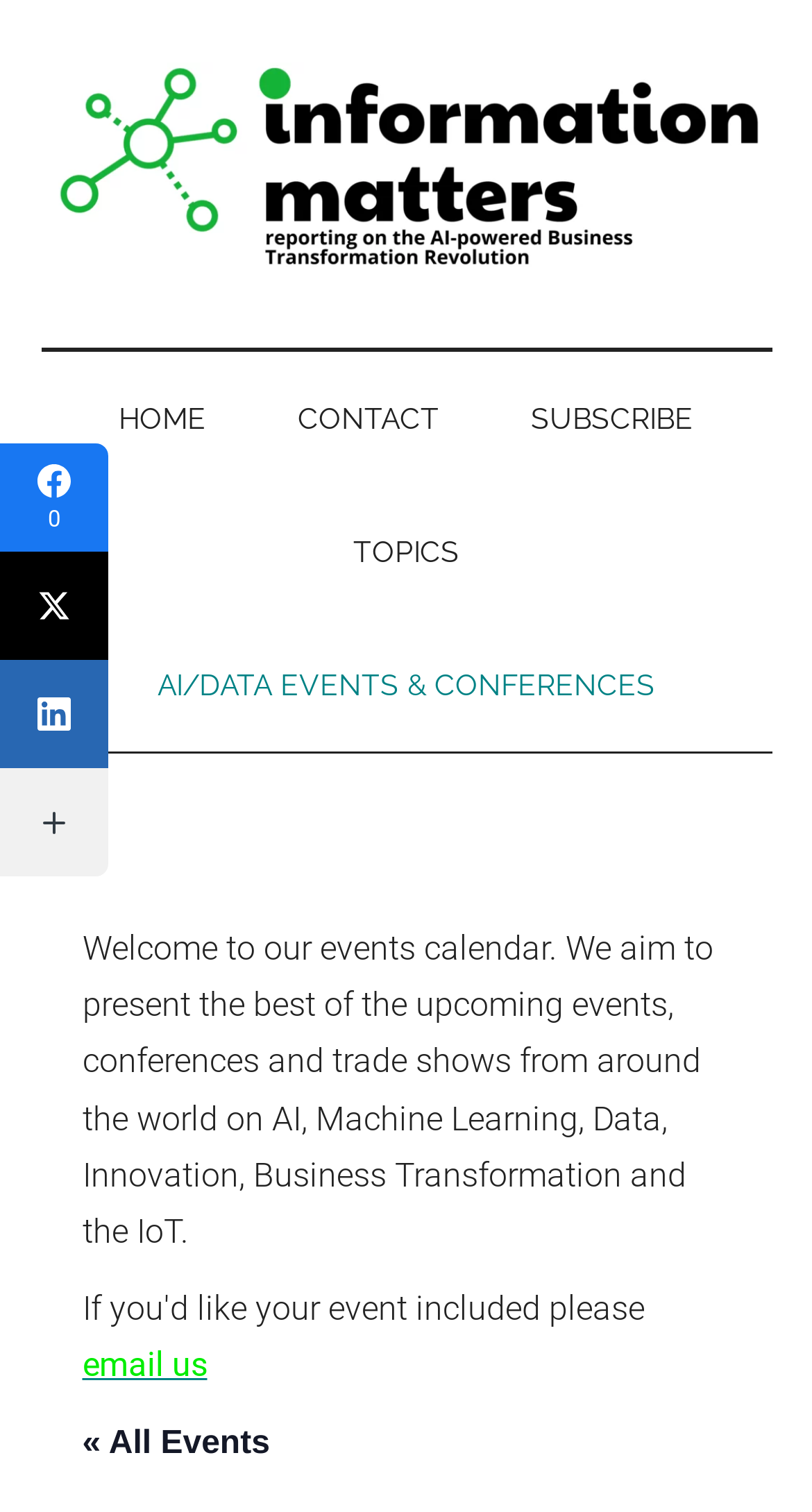Using the format (top-left x, top-left y, bottom-right x, bottom-right y), and given the element description, identify the bounding box coordinates within the screenshot: AI/Data Events & Conferences

[0.142, 0.409, 0.858, 0.497]